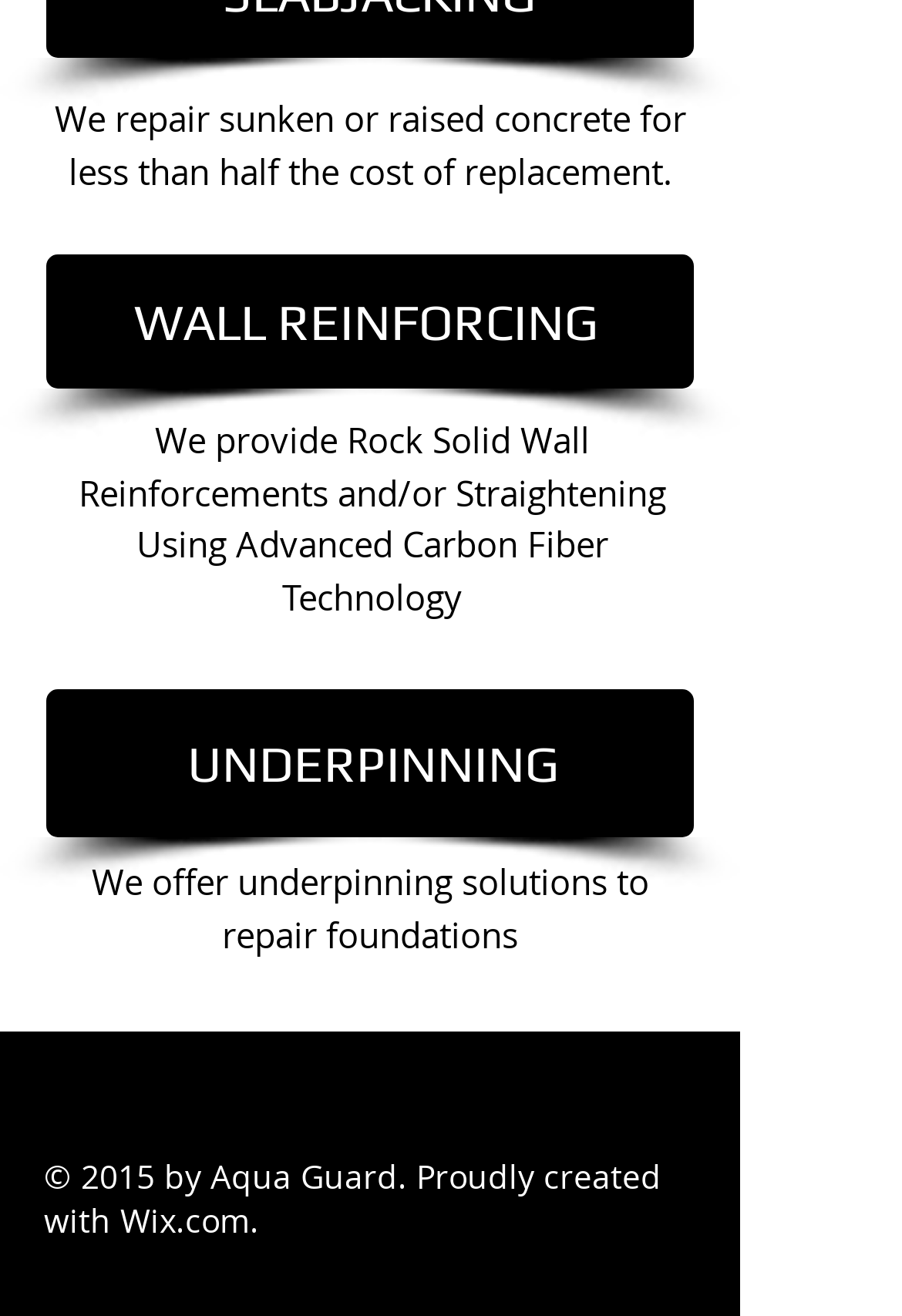Please answer the following question using a single word or phrase: 
What is the purpose of the company?

Repair sunken or raised concrete